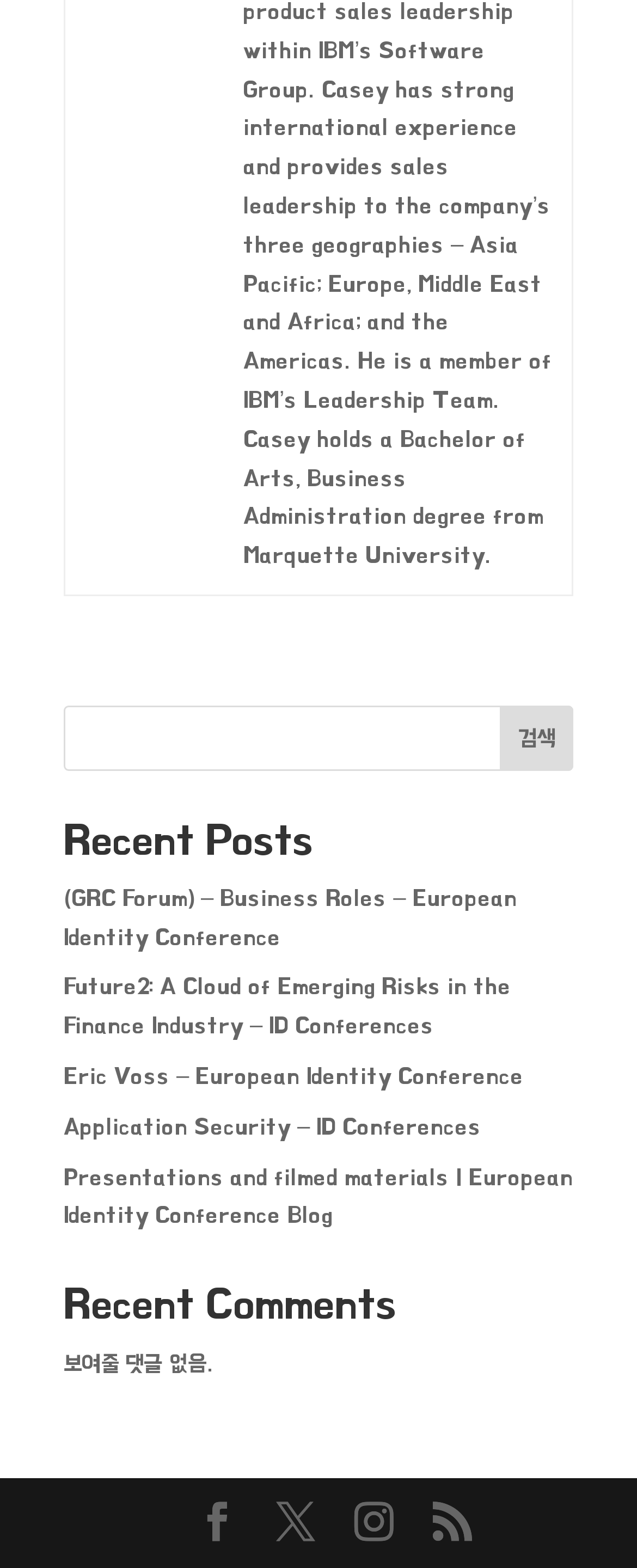Using the element description: "Instagram", determine the bounding box coordinates. The coordinates should be in the format [left, top, right, bottom], with values between 0 and 1.

[0.556, 0.959, 0.618, 0.987]